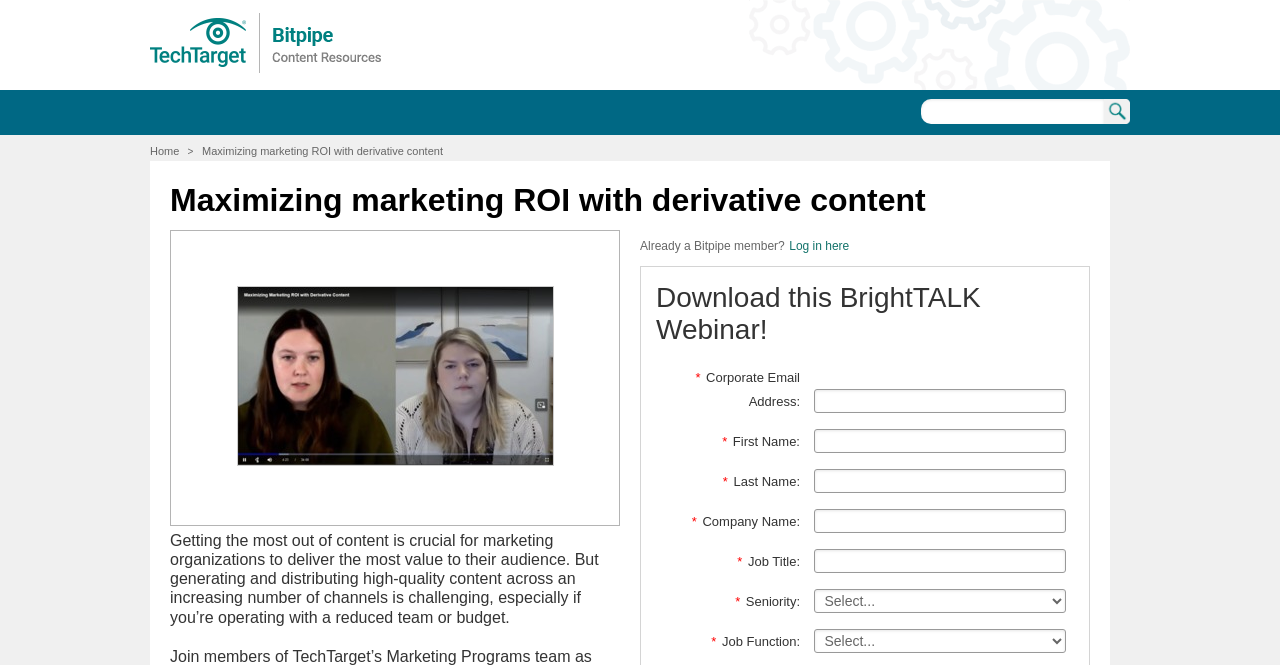What is required to download the BrightTALK Webinar?
From the screenshot, supply a one-word or short-phrase answer.

Corporate email address